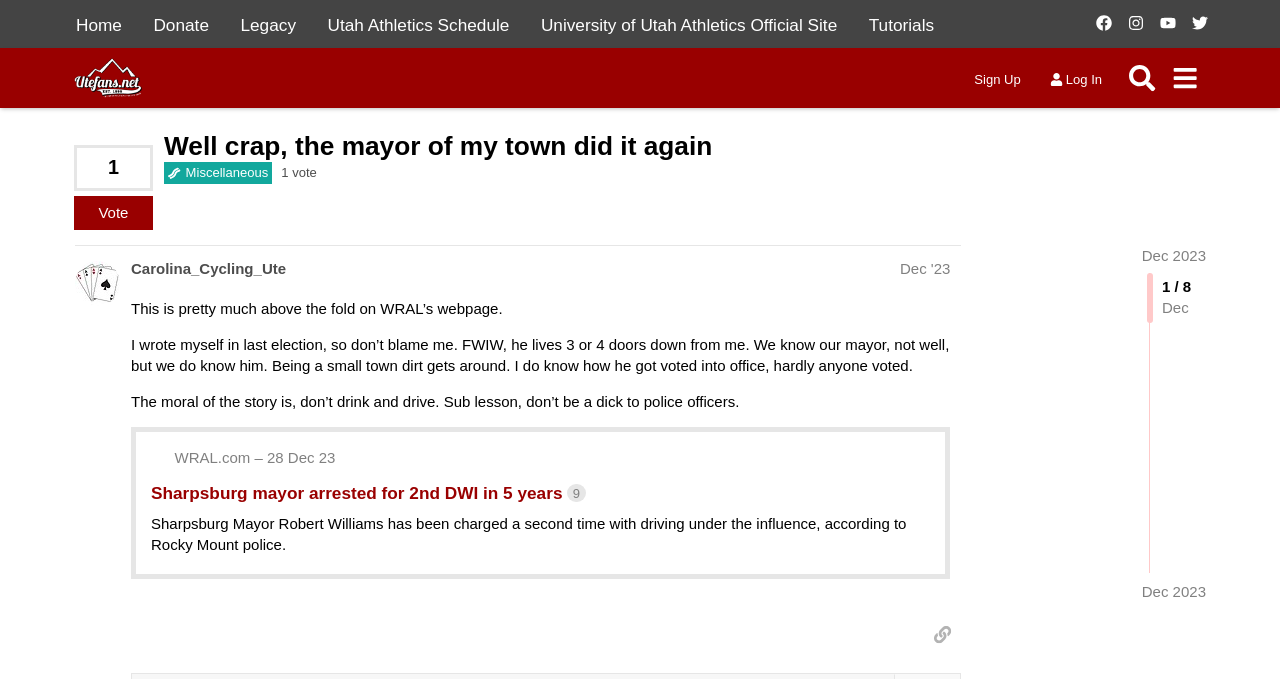Using the provided element description, identify the bounding box coordinates as (top-left x, top-left y, bottom-right x, bottom-right y). Ensure all values are between 0 and 1. Description: Dec '23

[0.703, 0.383, 0.743, 0.408]